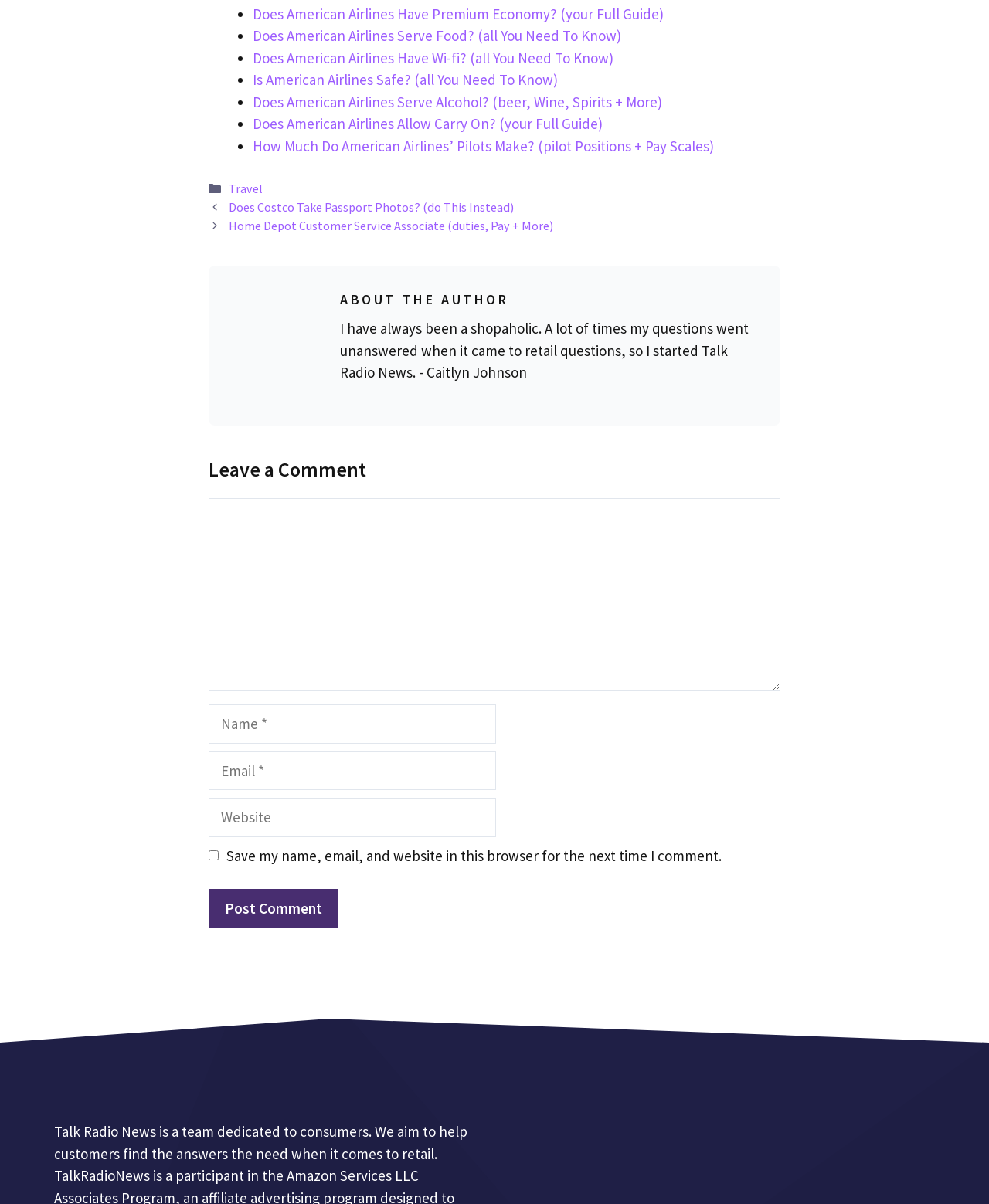Find the bounding box coordinates of the element to click in order to complete this instruction: "Go to the next chapter". The bounding box coordinates must be four float numbers between 0 and 1, denoted as [left, top, right, bottom].

None